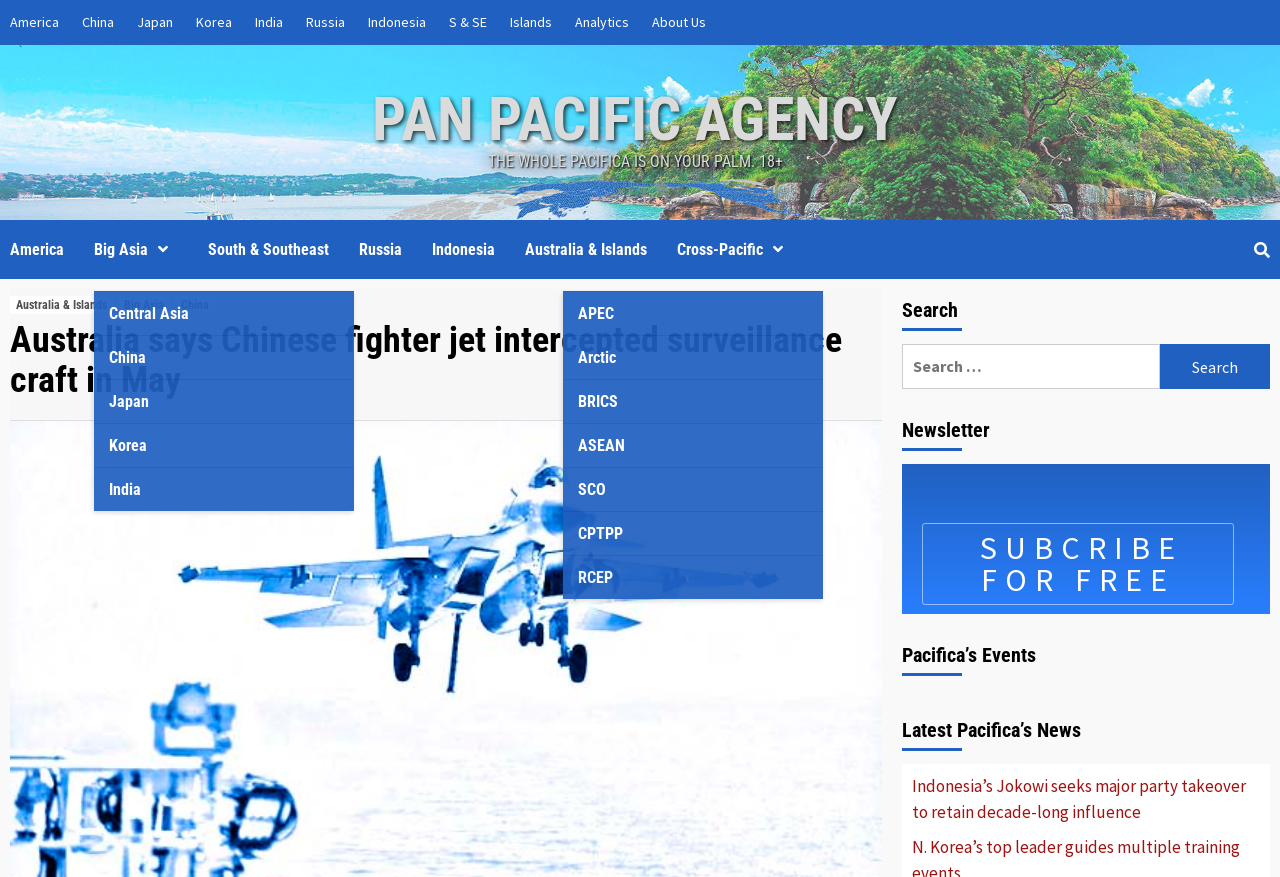Please find the bounding box coordinates of the element's region to be clicked to carry out this instruction: "Read about Australia and Islands".

[0.008, 0.338, 0.088, 0.358]